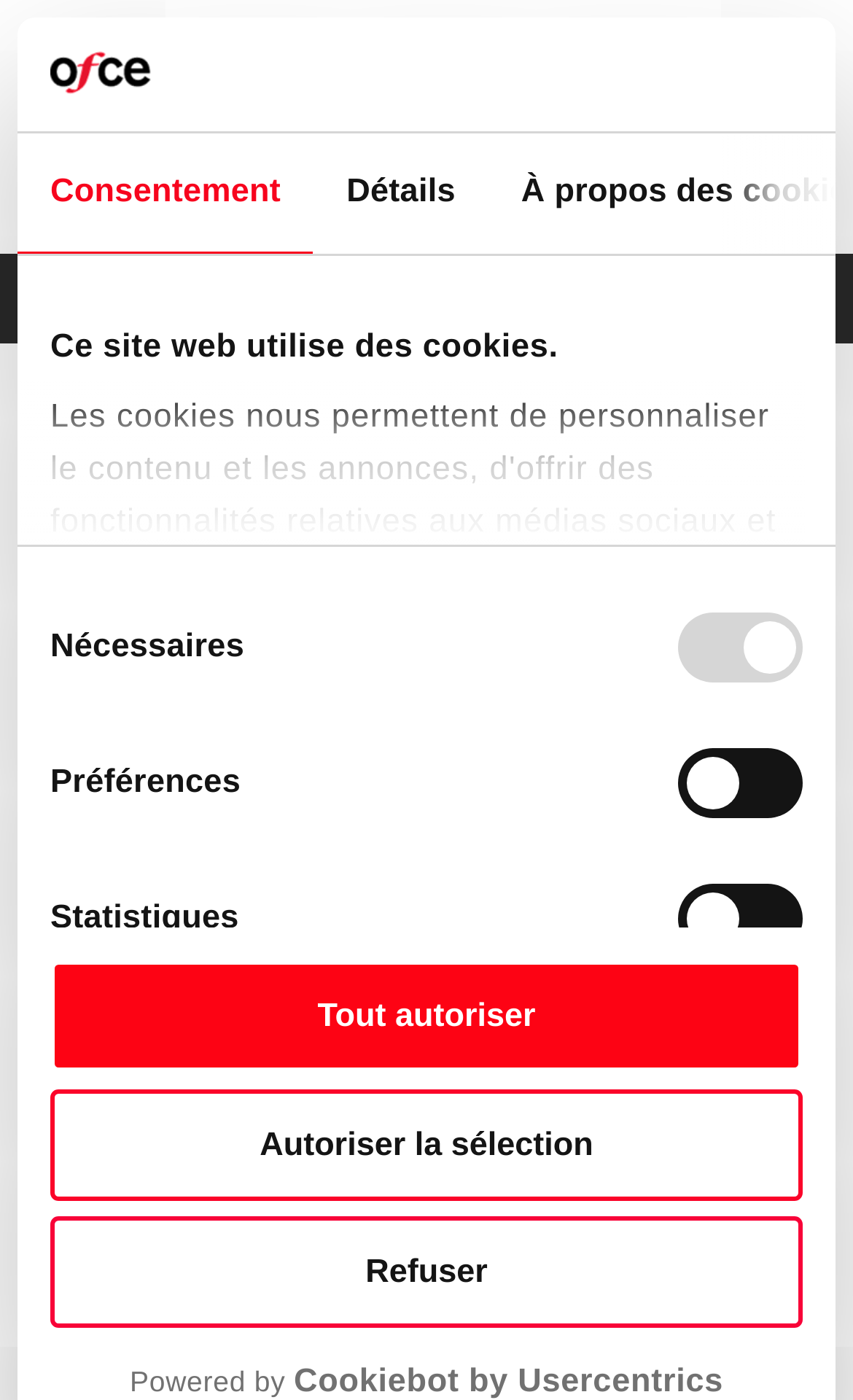Respond with a single word or phrase for the following question: 
How many tabs are in the tablist?

2